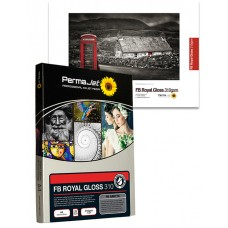Provide your answer in one word or a succinct phrase for the question: 
What is the primary intention of this photographic paper?

High-quality colorations and monochrome reproductions